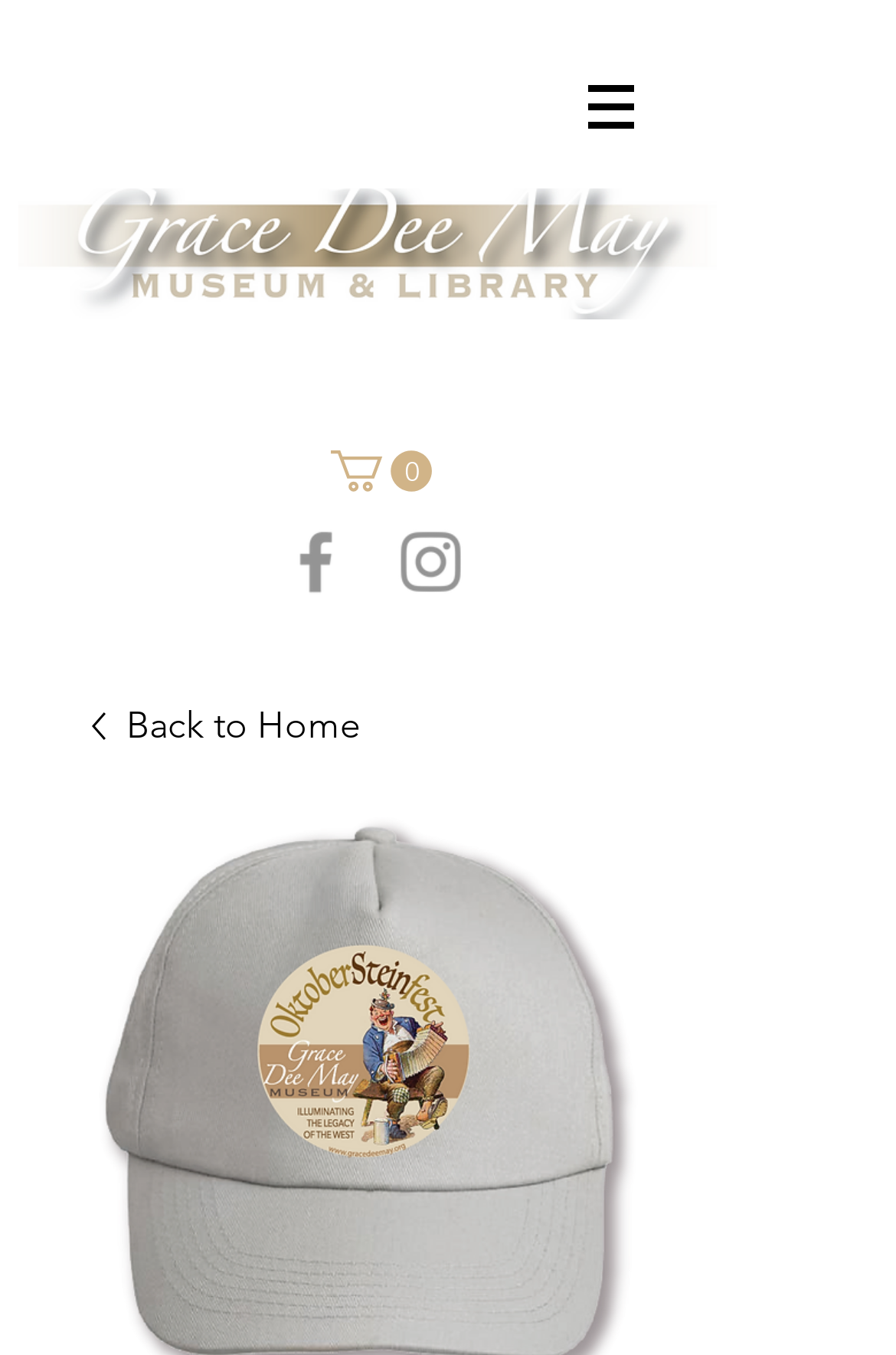Please answer the following question using a single word or phrase: 
What is the button with a popup menu for?

Menu